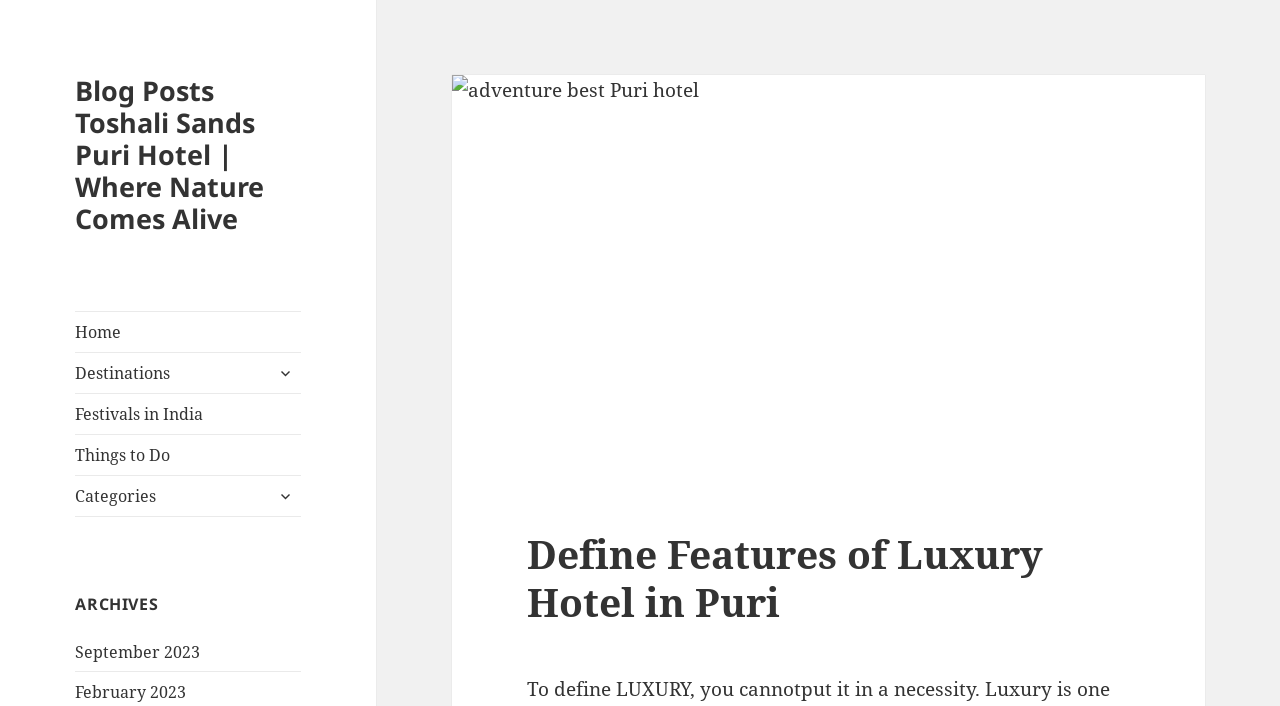Locate the UI element described as follows: "September 2023". Return the bounding box coordinates as four float numbers between 0 and 1 in the order [left, top, right, bottom].

[0.059, 0.908, 0.156, 0.939]